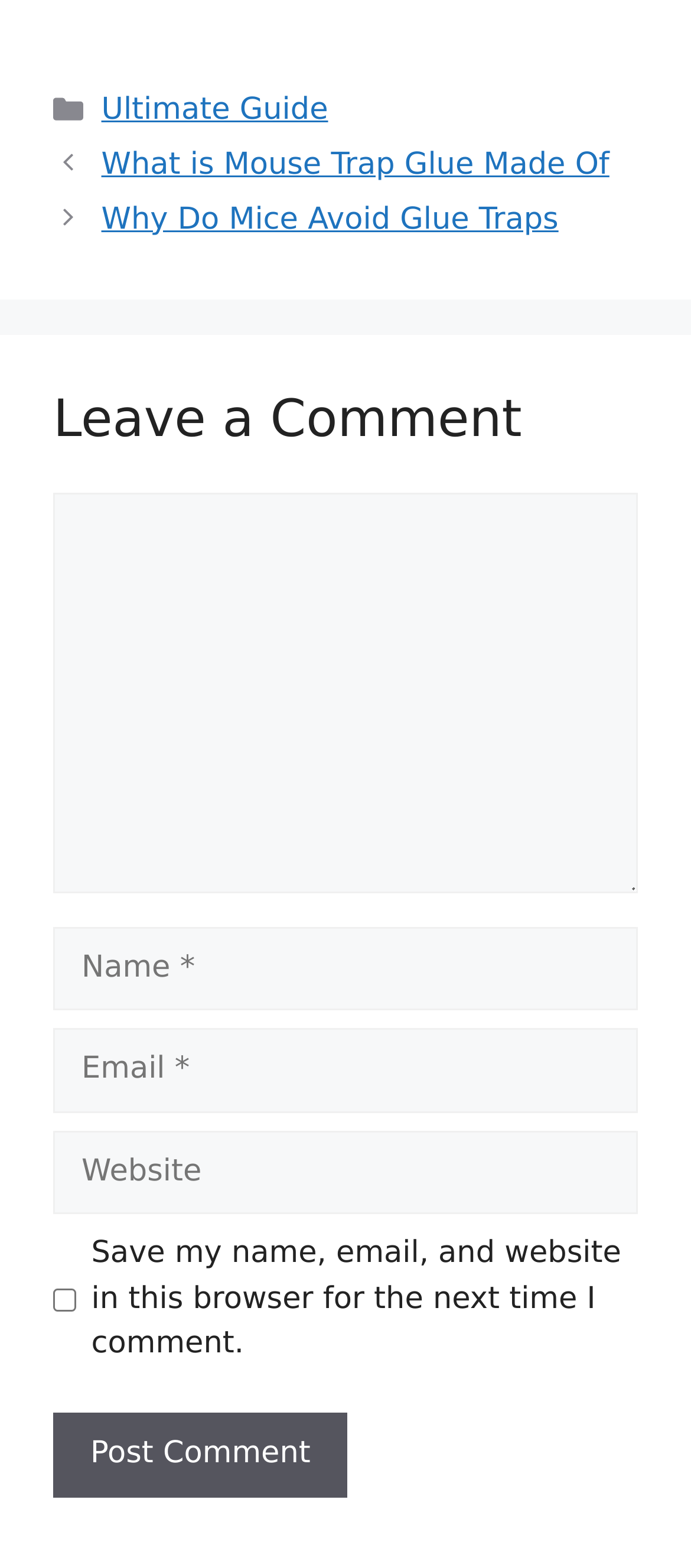Respond with a single word or phrase to the following question: Is the 'Save my name, email, and website...' checkbox checked?

No